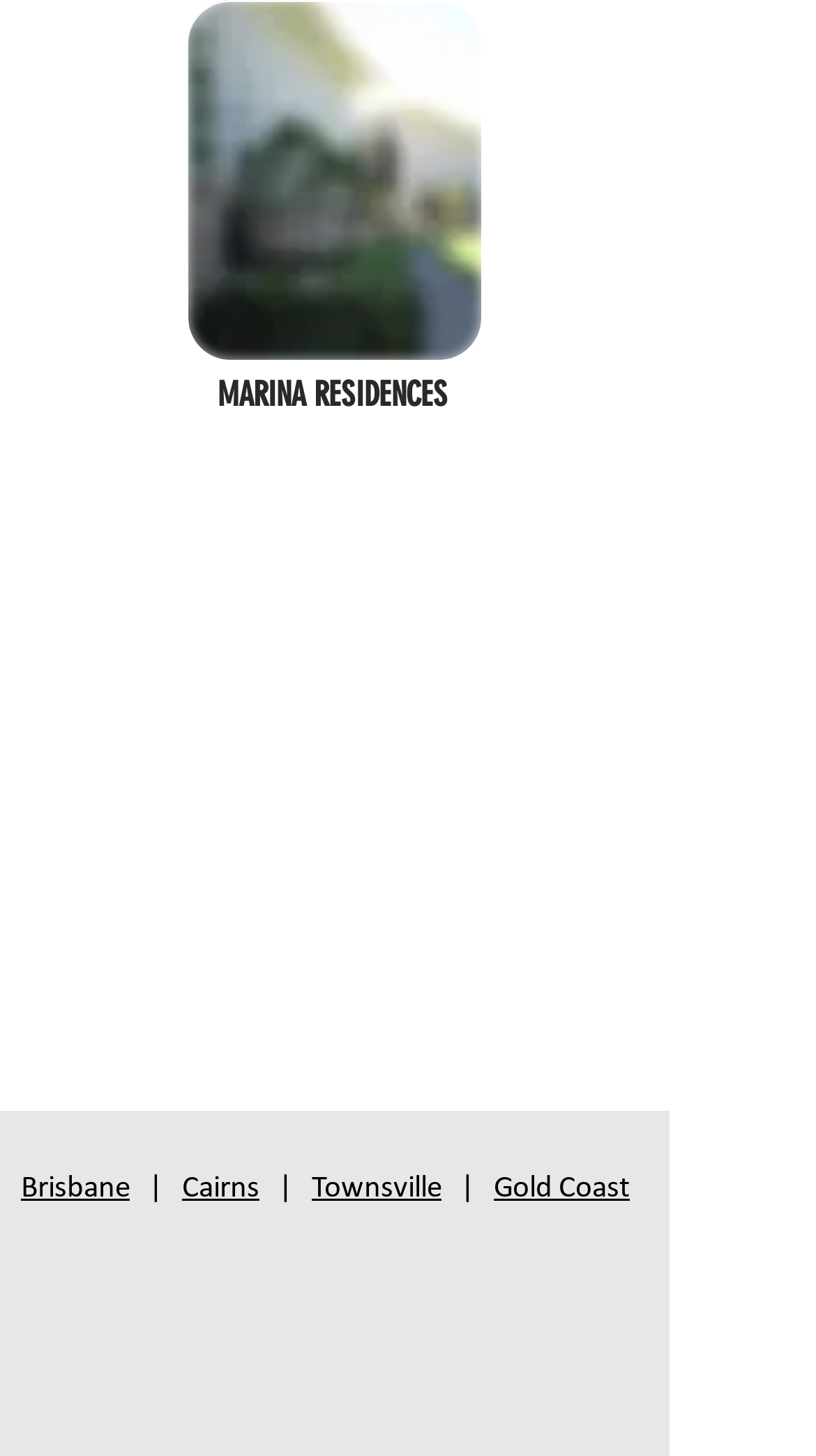What is the purpose of the image with the text 'Image-empty-state.png'?
Give a thorough and detailed response to the question.

The answer can be inferred from the description 'Image-empty-state.png' which suggests that the image is used to represent an empty state or a default image.